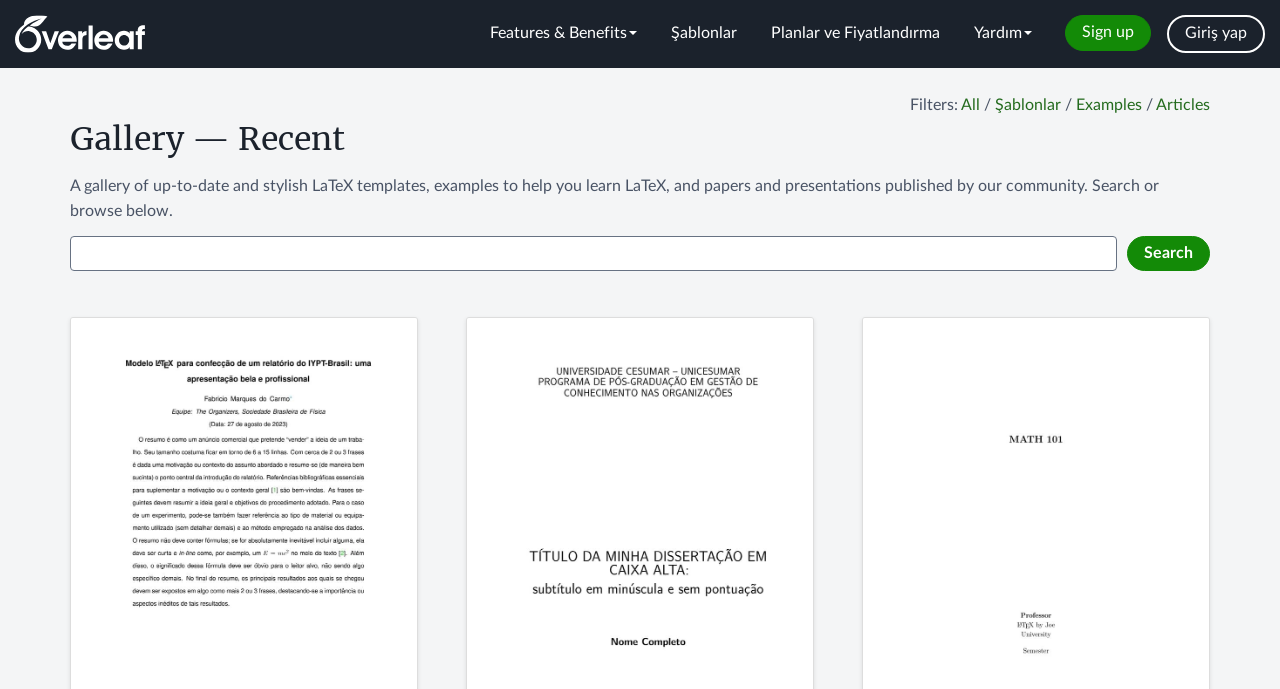Create a detailed summary of the webpage's content and design.

The webpage appears to be a gallery of LaTeX templates, examples, and articles. At the top left, there is a link to "Overleaf", which is likely the website's logo or brand name. Next to it, there are several buttons and links, including "Features & Benefits", "Şablonlar" (which means "Templates" in Turkish), "Planlar ve Fiyatlandırma" (which means "Plans and Pricing" in Turkish), and "Yardım" (which means "Help" in Turkish). On the right side of the top section, there are links to "Sign up" and "Giriş yap" (which means "Log in" in Turkish).

Below the top section, there is a heading that reads "Gallery — Recent". Underneath this heading, there is a section with filters, including links to "All", "Şablonlar", "Examples", and "Articles". These filters are likely used to categorize and navigate the gallery of templates and examples.

To the left of the filters, there is a paragraph of text that describes the gallery, stating that it contains up-to-date and stylish LaTeX templates, examples to help learn LaTeX, and papers and presentations published by the community. Below this text, there is a search bar where users can input keywords to search the gallery. The search bar has a textbox and a "Search" button.